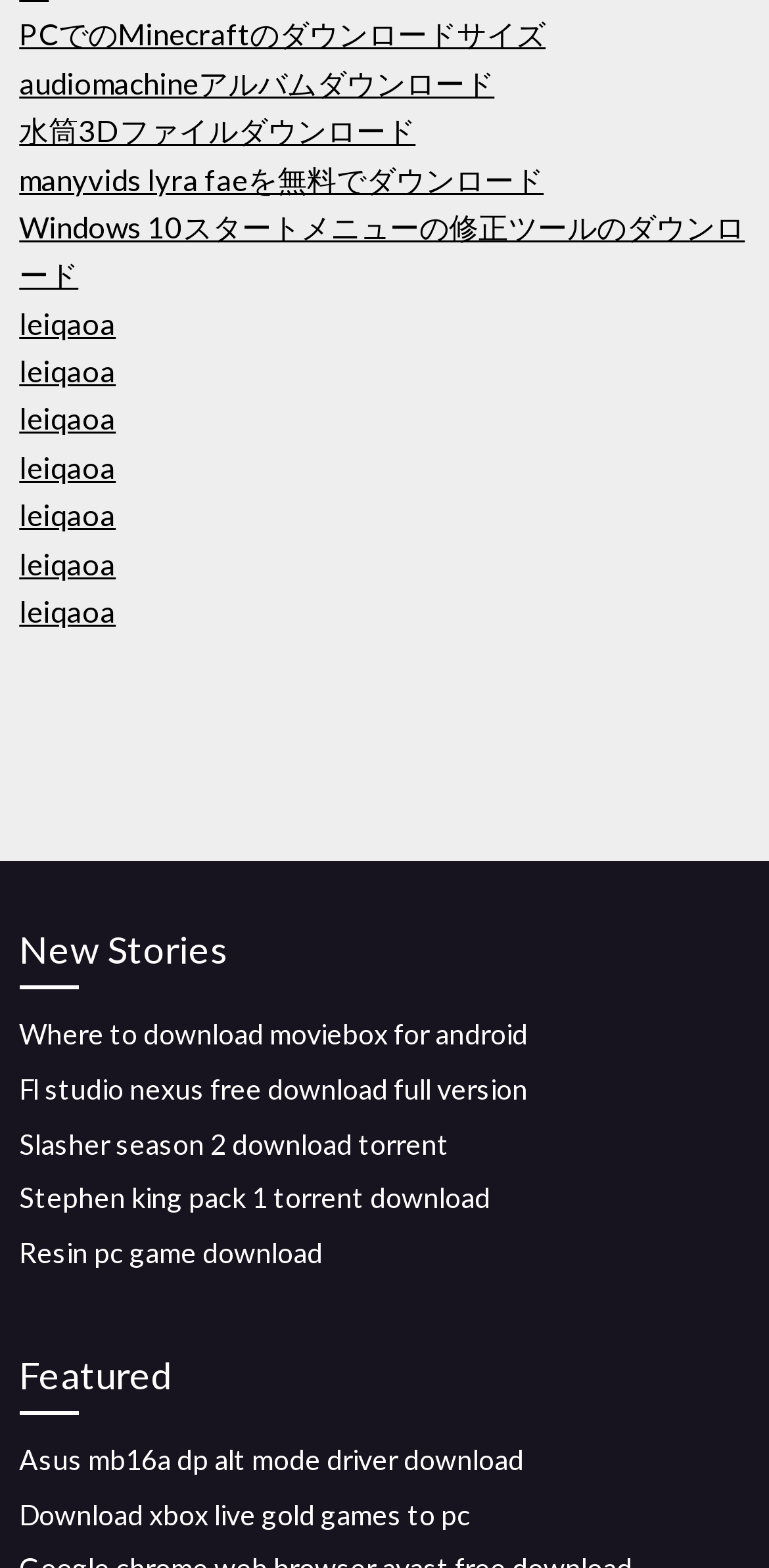Bounding box coordinates should be provided in the format (top-left x, top-left y, bottom-right x, bottom-right y) with all values between 0 and 1. Identify the bounding box for this UI element: Resin pc game download

[0.025, 0.788, 0.42, 0.81]